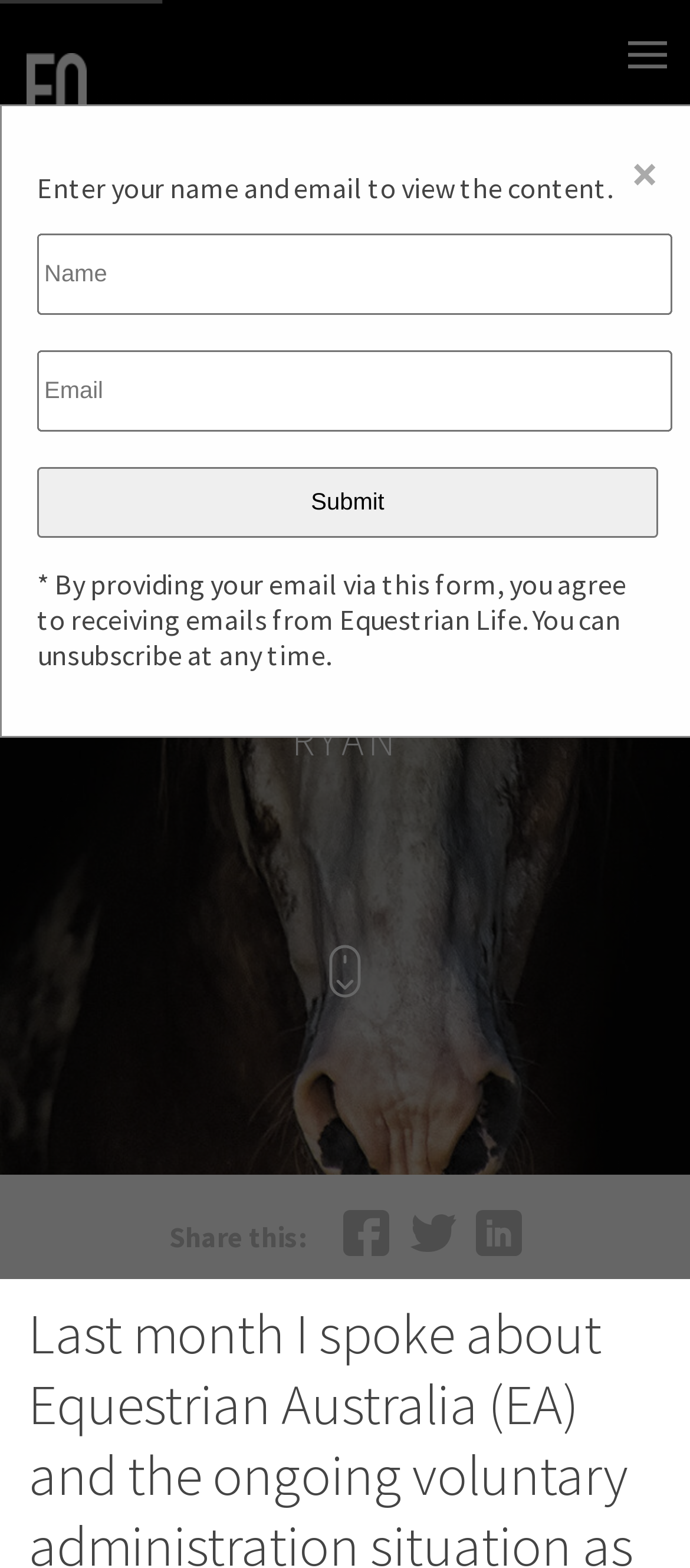Give a detailed account of the webpage, highlighting key information.

This webpage appears to be an article or blog post about Equestrian Australia's administration and future, as indicated by the title "EA ADMINISTRATION & HOPEFULLY A FUTURE - Equestrian Life". 

At the top left of the page, there is a small image. On the top right, there is a link accompanied by a small image. 

The main content of the page is divided into two sections. The first section has a heading "EA ADMINISTRATION & HOPEFULLY A FUTURE" and an image below it. 

The second section is an opinion piece, marked by a "OPINION" label. Below this label, there is a large block of text, which is not specified in the accessibility tree. 

At the bottom of the page, there are navigation buttons "Next slide" and "Previous slide", suggesting that the content is part of a slideshow or a series of articles. 

On the lower middle part of the page, there are social media sharing links, accompanied by small images, and a "Share this:" label. 

On the right side of the page, there is a section that requires users to enter their name and email to view the content. This section includes a "Submit" button and a disclaimer about receiving emails from Equestrian Life.